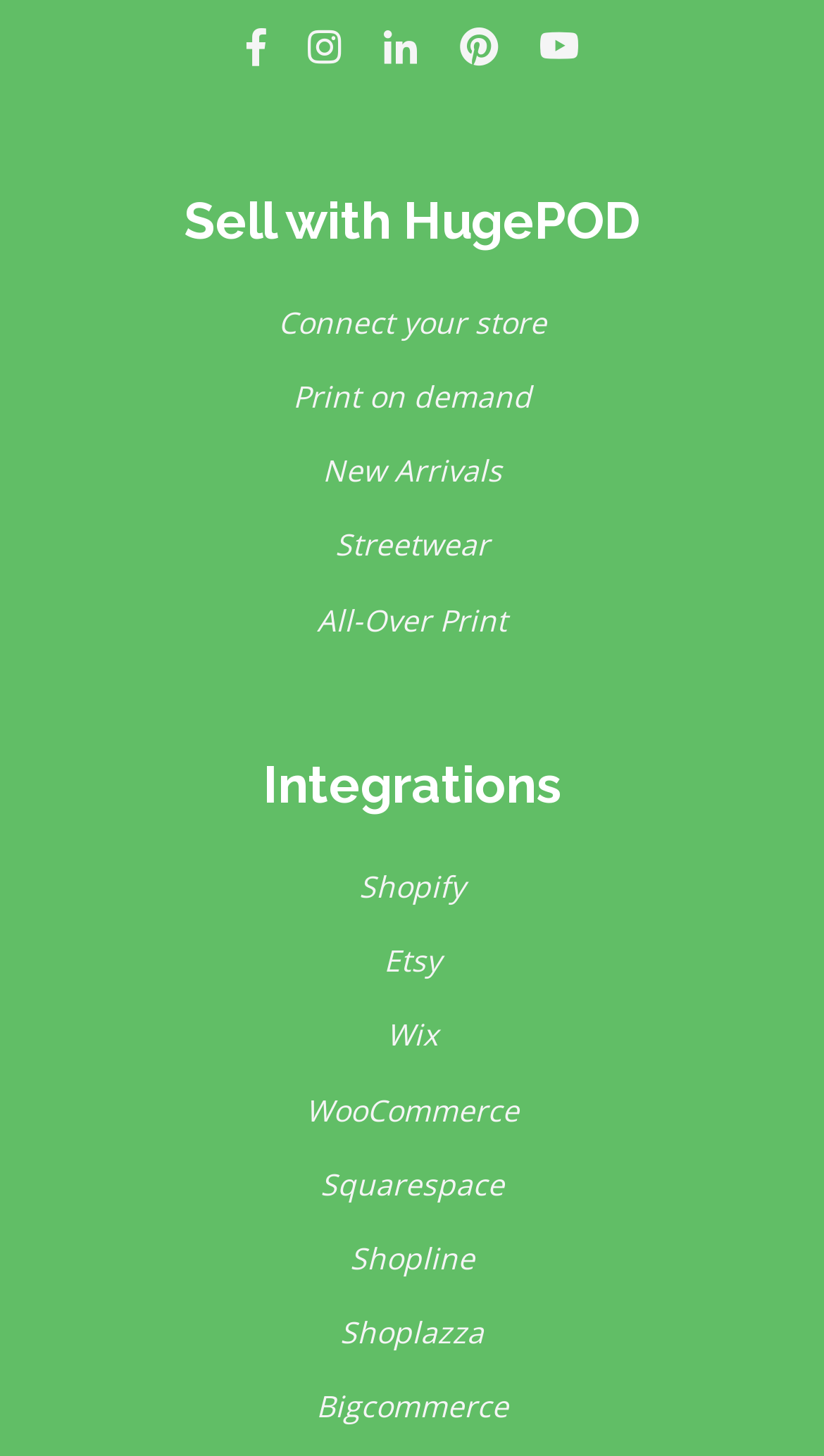Specify the bounding box coordinates of the area to click in order to execute this command: 'Explore Print on demand'. The coordinates should consist of four float numbers ranging from 0 to 1, and should be formatted as [left, top, right, bottom].

[0.038, 0.254, 0.962, 0.29]